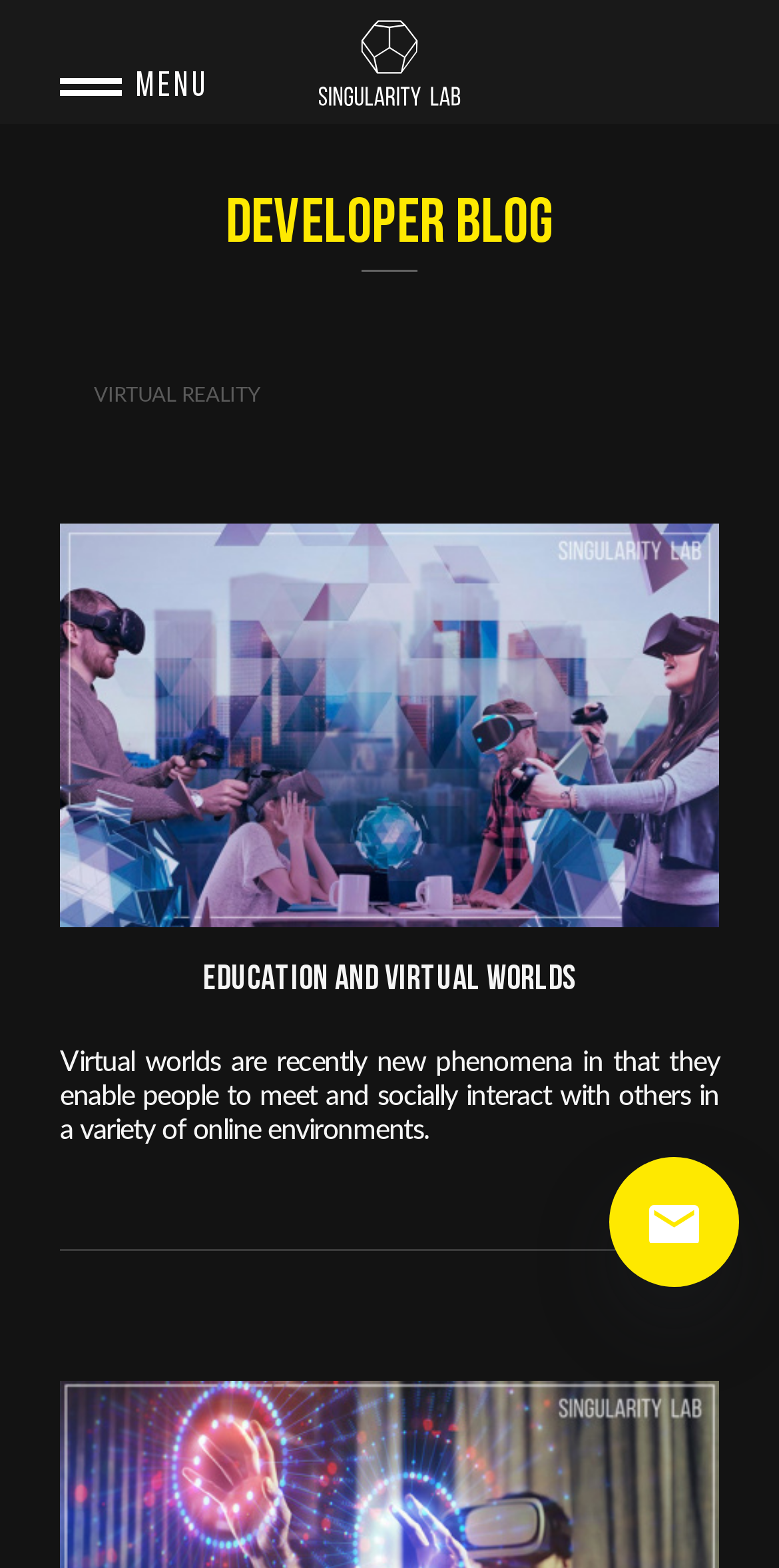Answer the question with a single word or phrase: 
What is the purpose of virtual worlds?

Social interaction